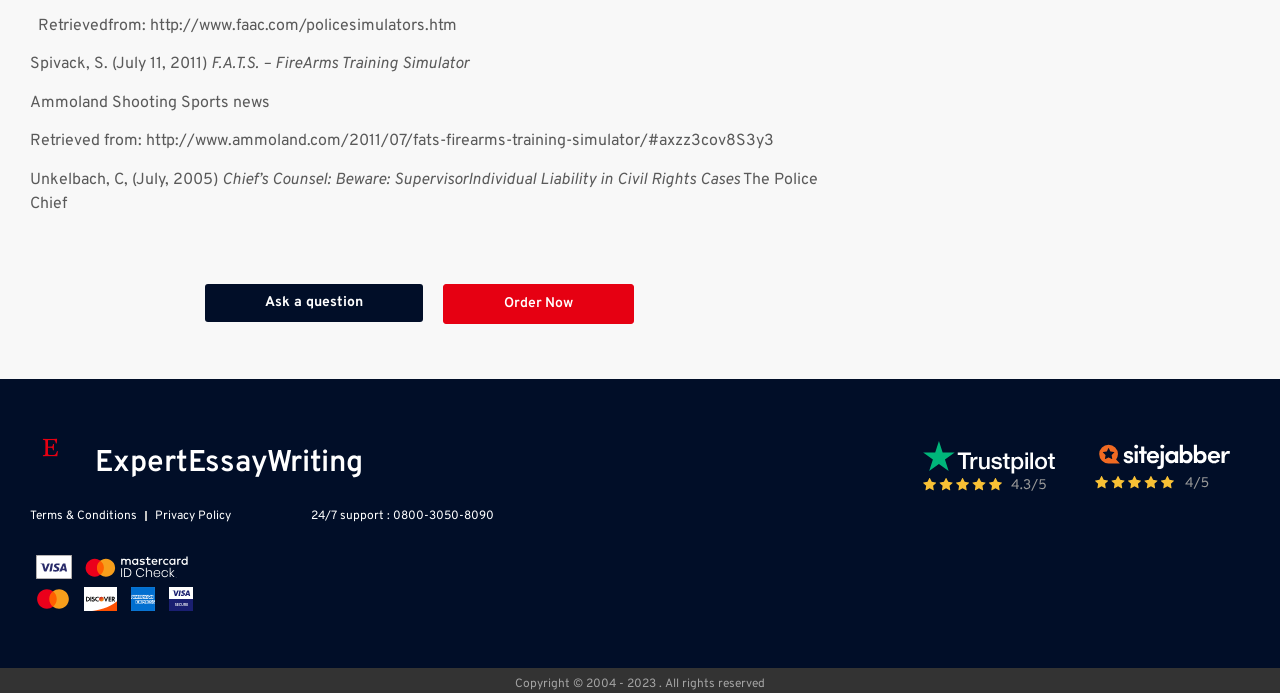Answer the question with a brief word or phrase:
What is the name of the website?

ExpertEssayWriting